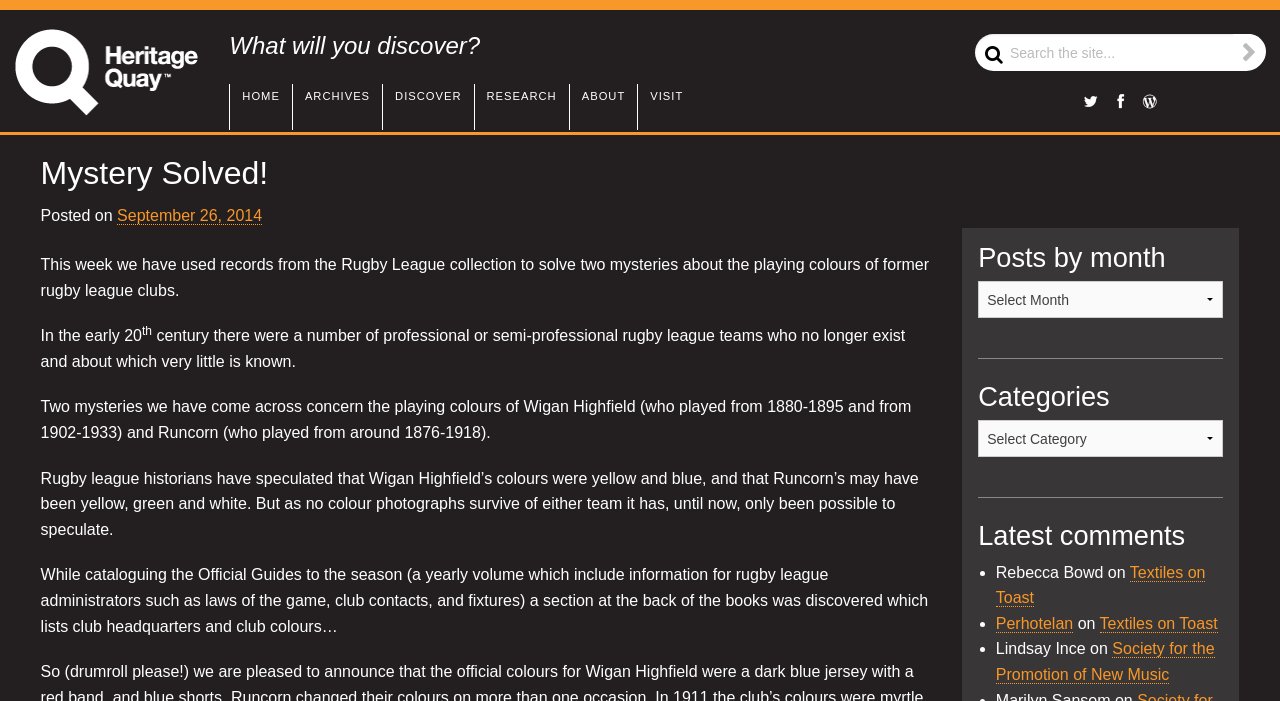Please find the bounding box coordinates of the element that you should click to achieve the following instruction: "Search the site". The coordinates should be presented as four float numbers between 0 and 1: [left, top, right, bottom].

[0.762, 0.049, 0.988, 0.101]